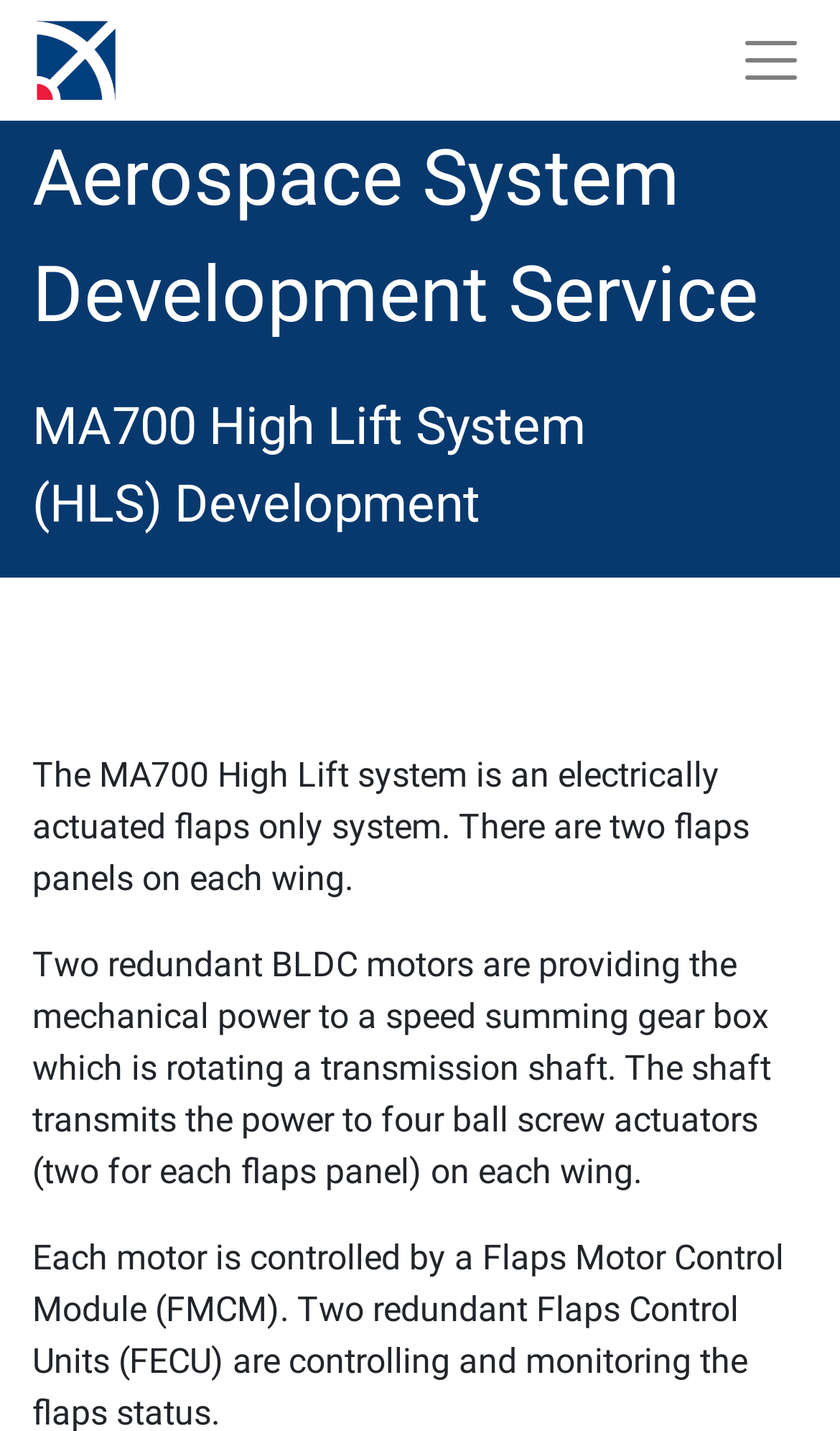Please provide the bounding box coordinates for the UI element as described: "aria-label="Logo of TechSAT" title="TechSAT"". The coordinates must be four floats between 0 and 1, represented as [left, top, right, bottom].

[0.041, 0.012, 0.142, 0.072]